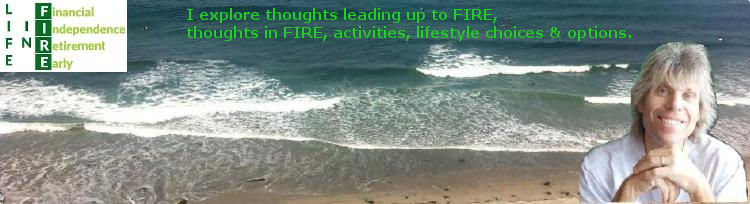Explain the contents of the image with as much detail as possible.

The image features a scenic view of a beach with gentle waves lapping at the shore, creating a serene and inviting atmosphere. In the foreground, a smiling individual is positioned on the right side, radiating warmth and positivity. To the left, the words "Life In FIRE" are prominently displayed in a stylized format, with an emphasis on the acronym FIRE standing for Financial Independence, Retirement, and Early. Below this, a tagline reads, "I explore thoughts leading up to FIRE, thoughts in FIRE, activities, lifestyle choices & options," highlighting the purpose of the accompanying content. The overall design conveys a message of contemplation and exploration in relation to financial independence and lifestyle decisions, set against a calming coastal backdrop.